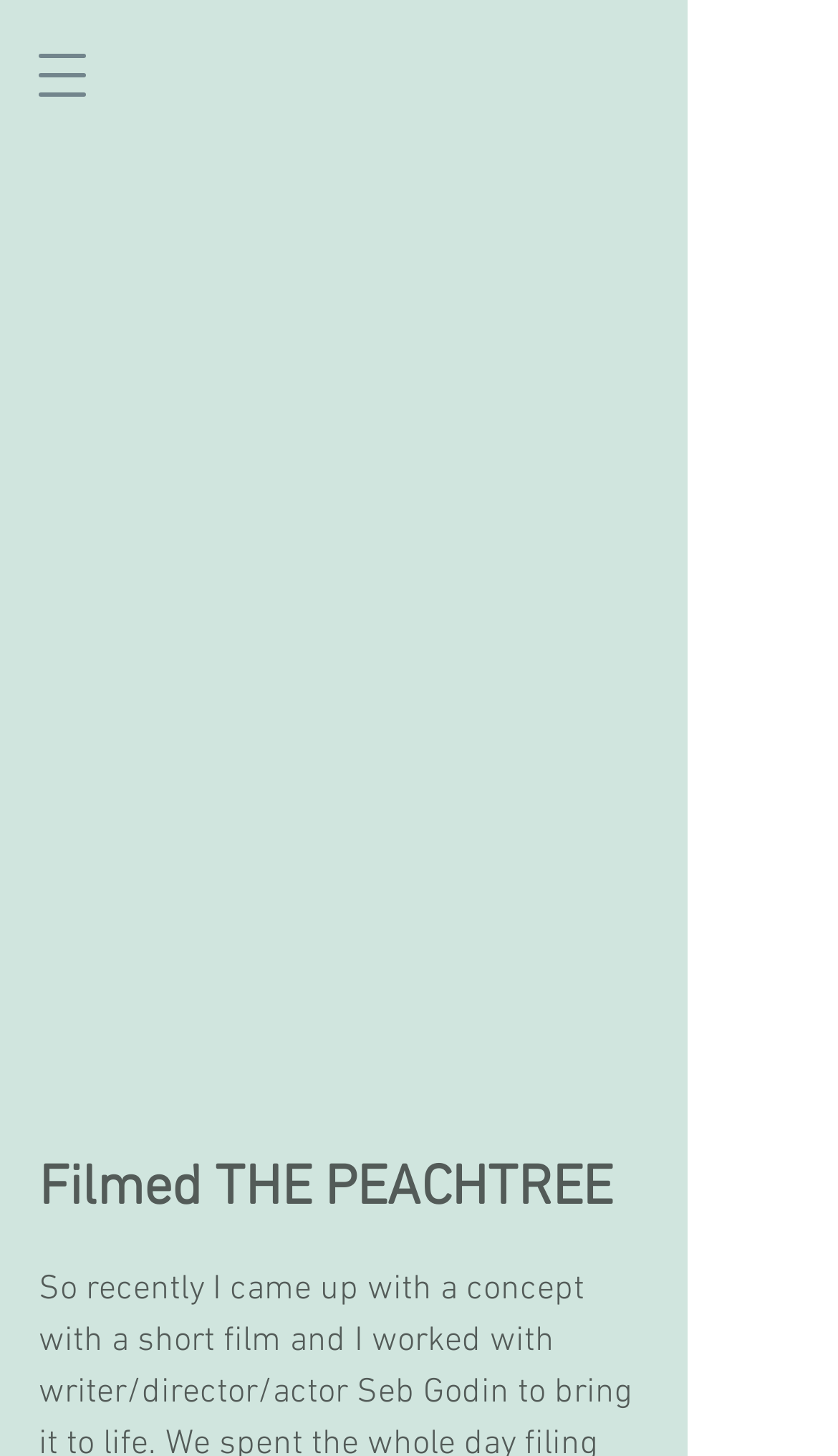Given the description "aria-label="Open navigation menu"", determine the bounding box of the corresponding UI element.

[0.01, 0.015, 0.138, 0.089]